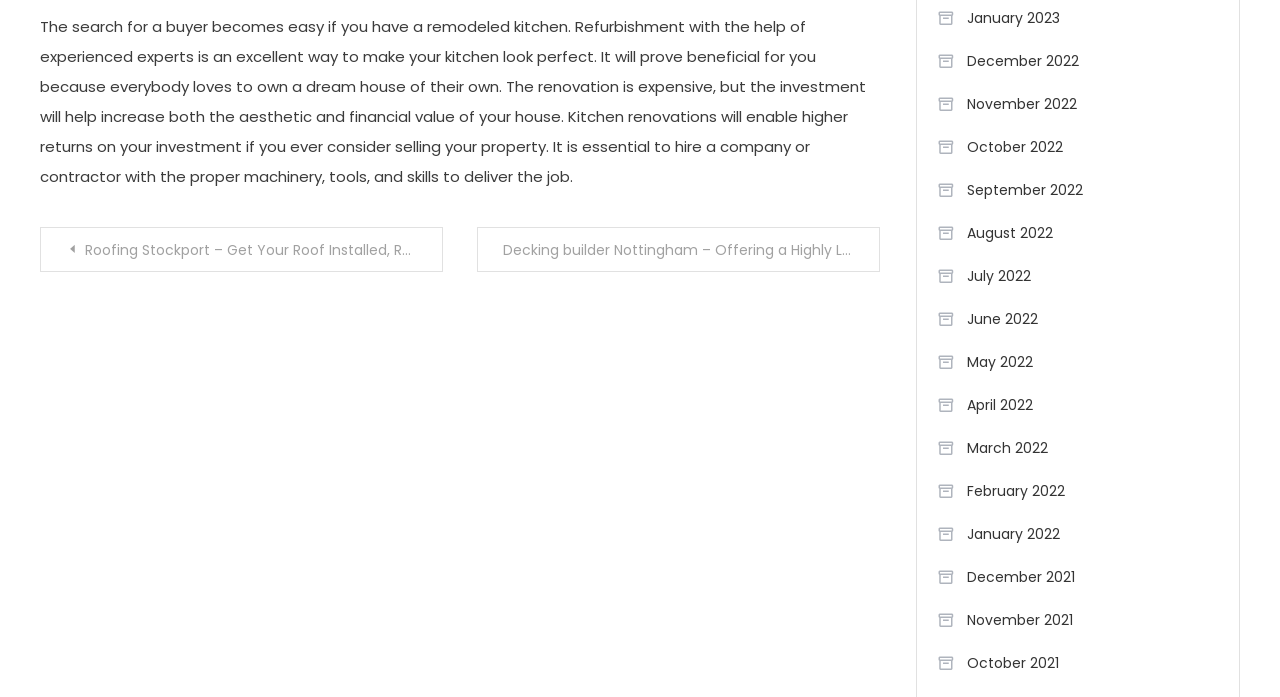What is the main topic of the article?
Please provide a comprehensive answer based on the contents of the image.

The main topic of the article is kitchen renovations, which is evident from the text content of the StaticText element with ID 517, which discusses the benefits of kitchen renovations and how it can increase the aesthetic and financial value of a house.